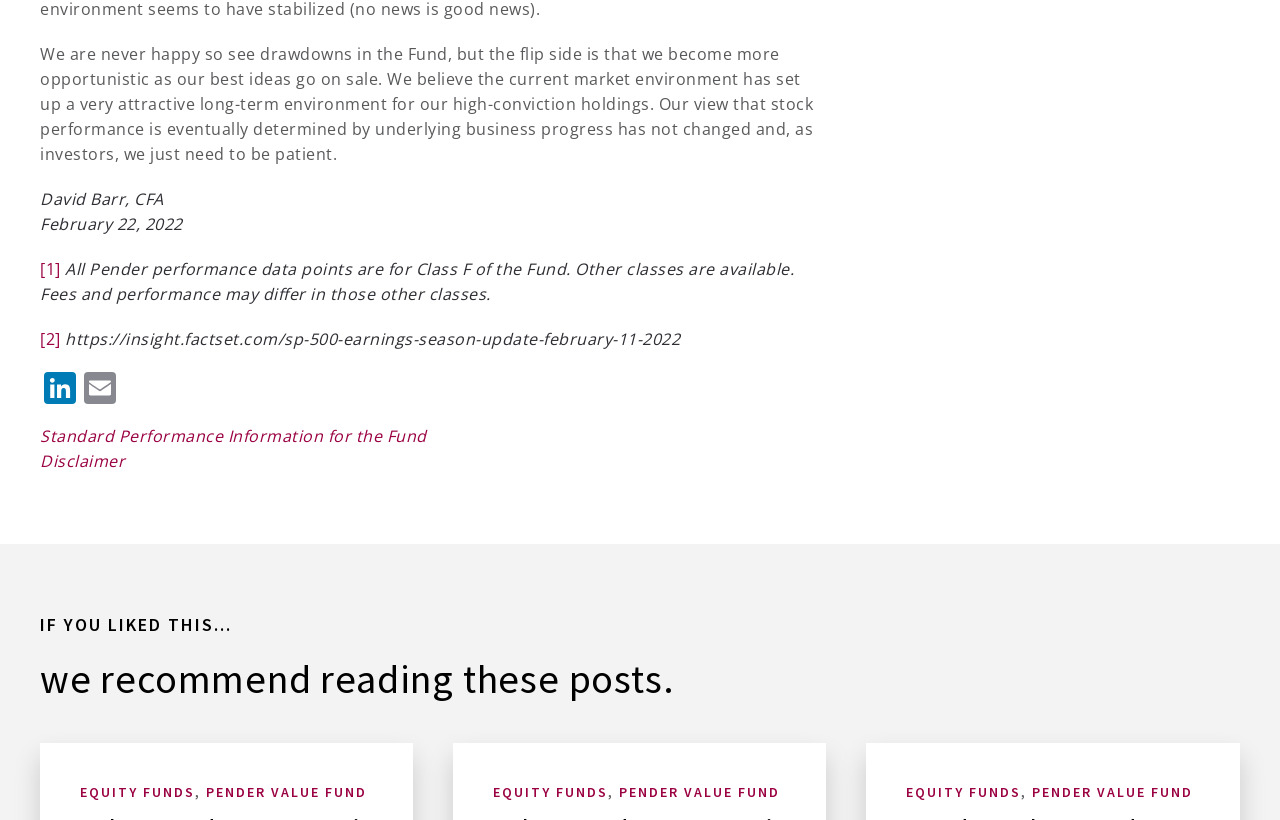Please determine the bounding box coordinates of the element's region to click for the following instruction: "Check the disclaimer".

[0.031, 0.549, 0.098, 0.576]